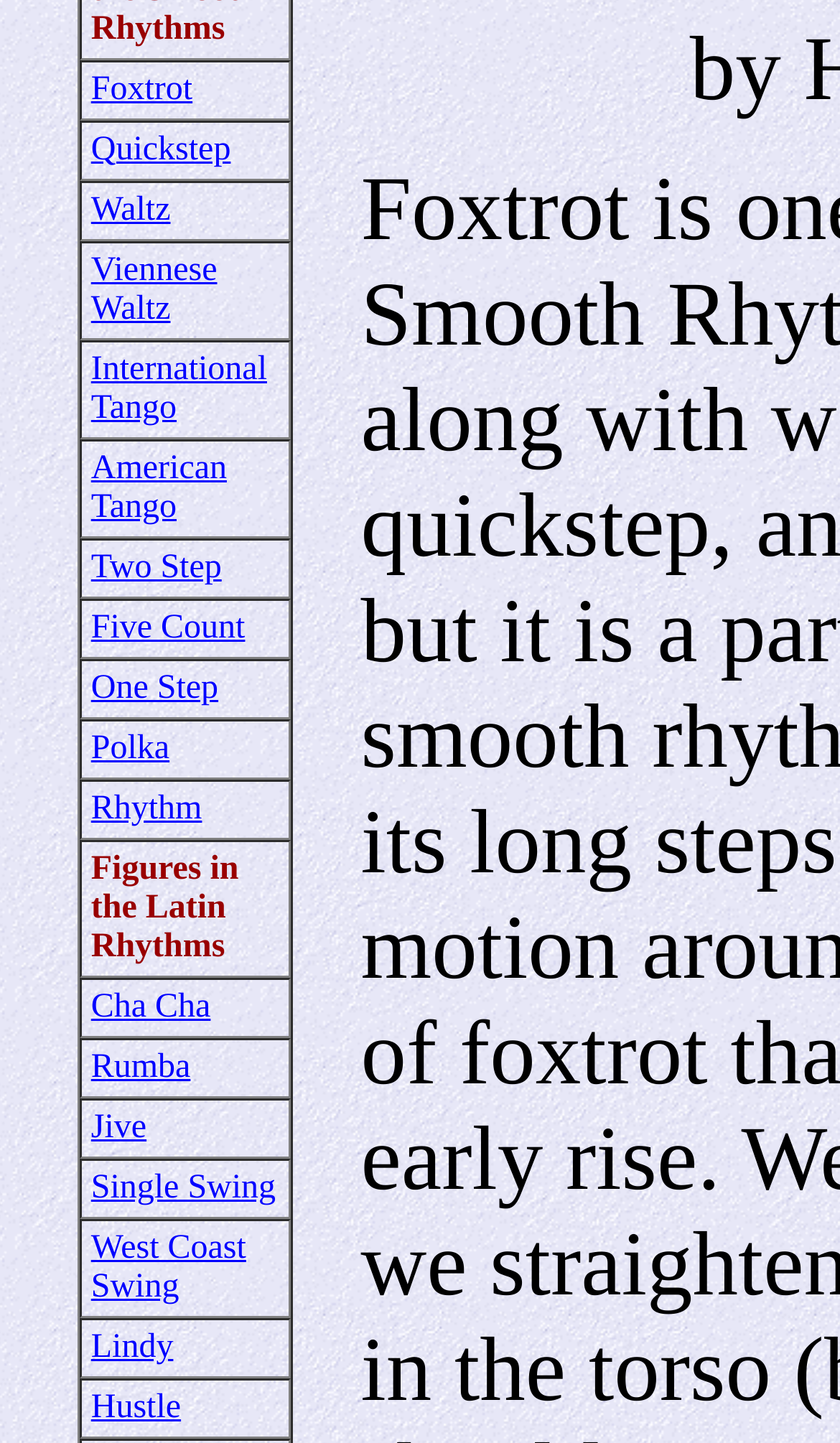Locate the bounding box of the UI element with the following description: "Two Step".

[0.108, 0.38, 0.264, 0.405]